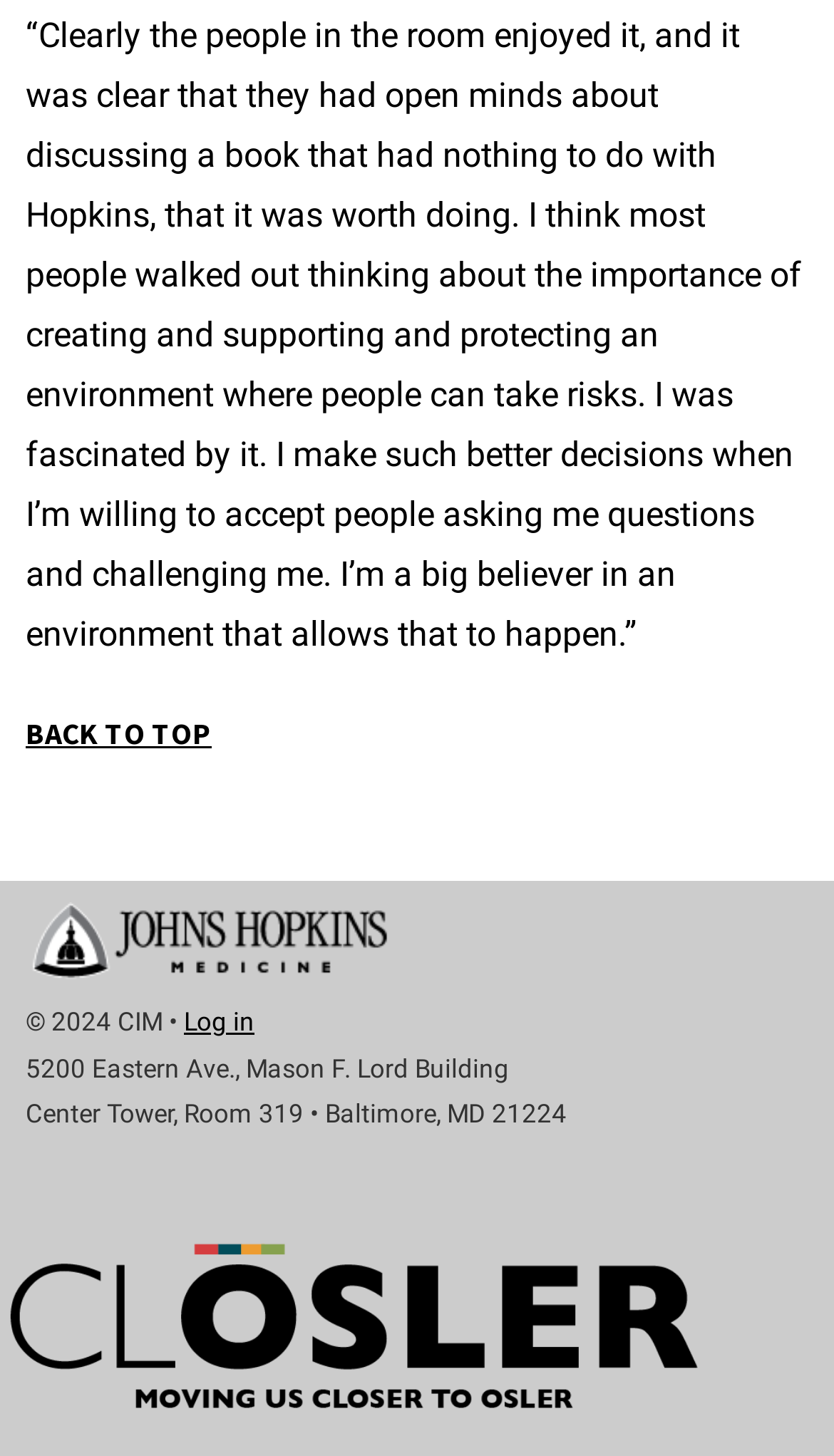What is the purpose of the 'BACK TO TOP' link?
Look at the image and respond with a one-word or short-phrase answer.

To scroll to the top of the page